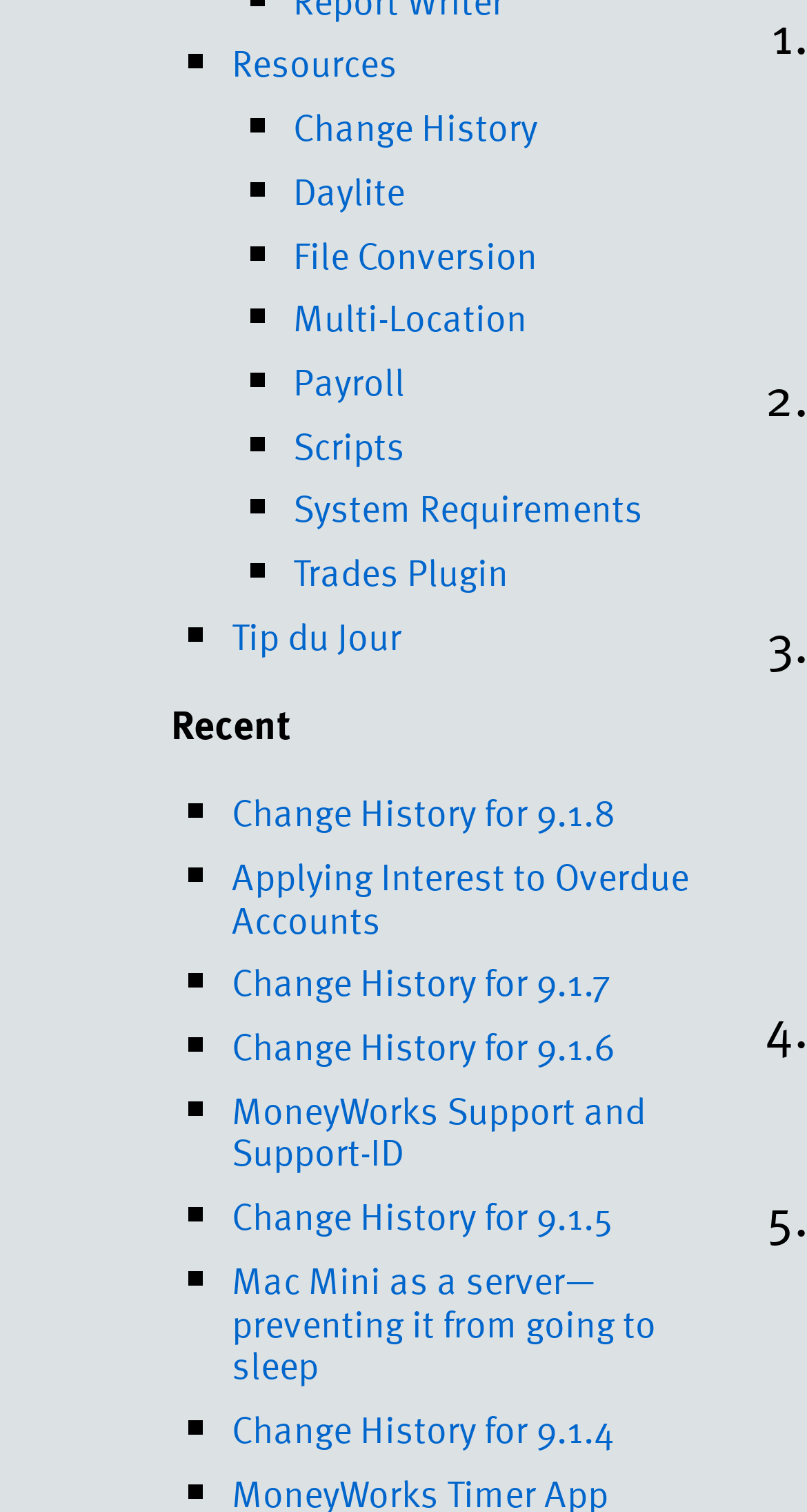Determine the bounding box coordinates for the clickable element required to fulfill the instruction: "Learn about Daylite". Provide the coordinates as four float numbers between 0 and 1, i.e., [left, top, right, bottom].

[0.363, 0.107, 0.501, 0.144]